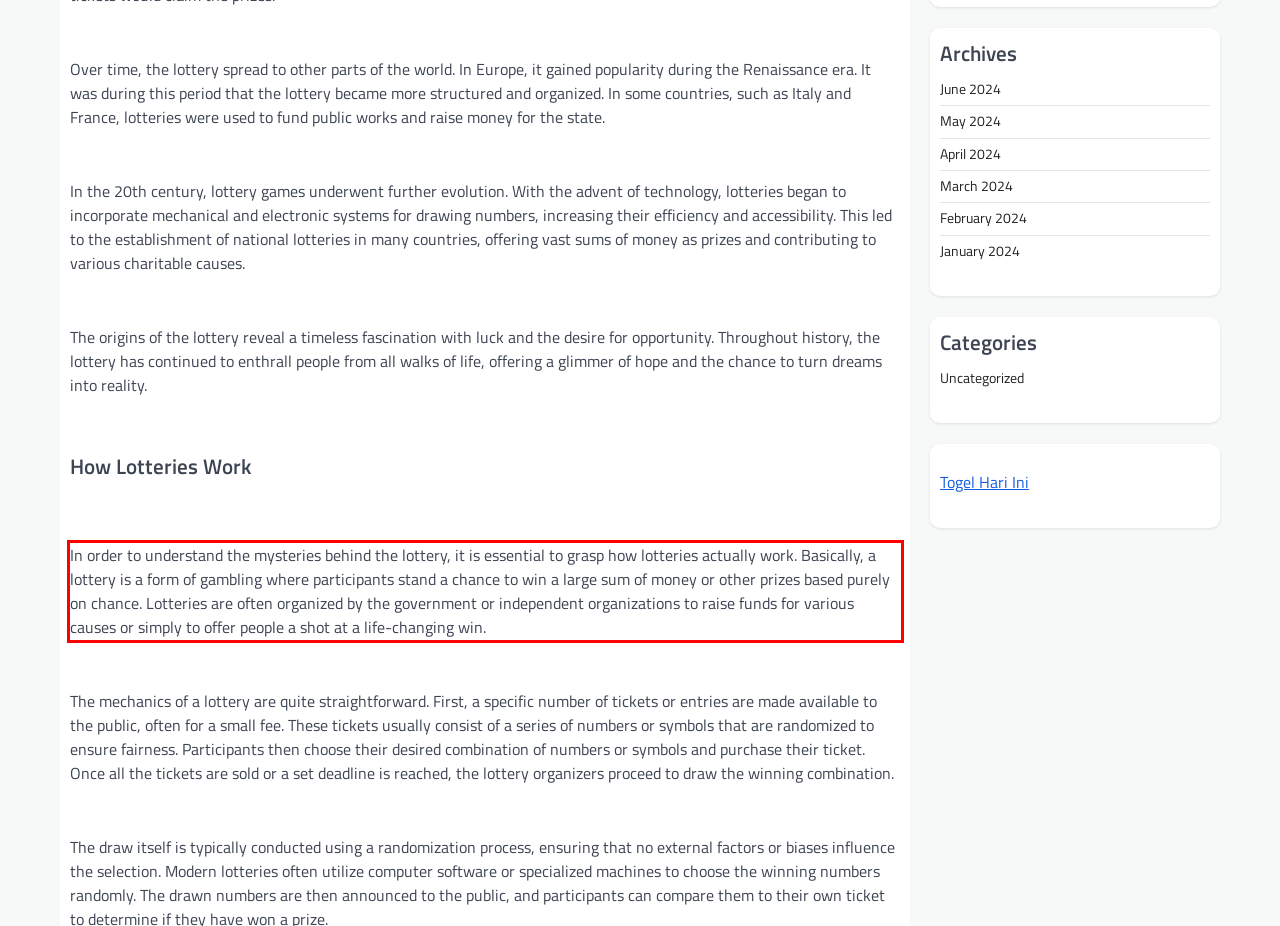There is a screenshot of a webpage with a red bounding box around a UI element. Please use OCR to extract the text within the red bounding box.

In order to understand the mysteries behind the lottery, it is essential to grasp how lotteries actually work. Basically, a lottery is a form of gambling where participants stand a chance to win a large sum of money or other prizes based purely on chance. Lotteries are often organized by the government or independent organizations to raise funds for various causes or simply to offer people a shot at a life-changing win.